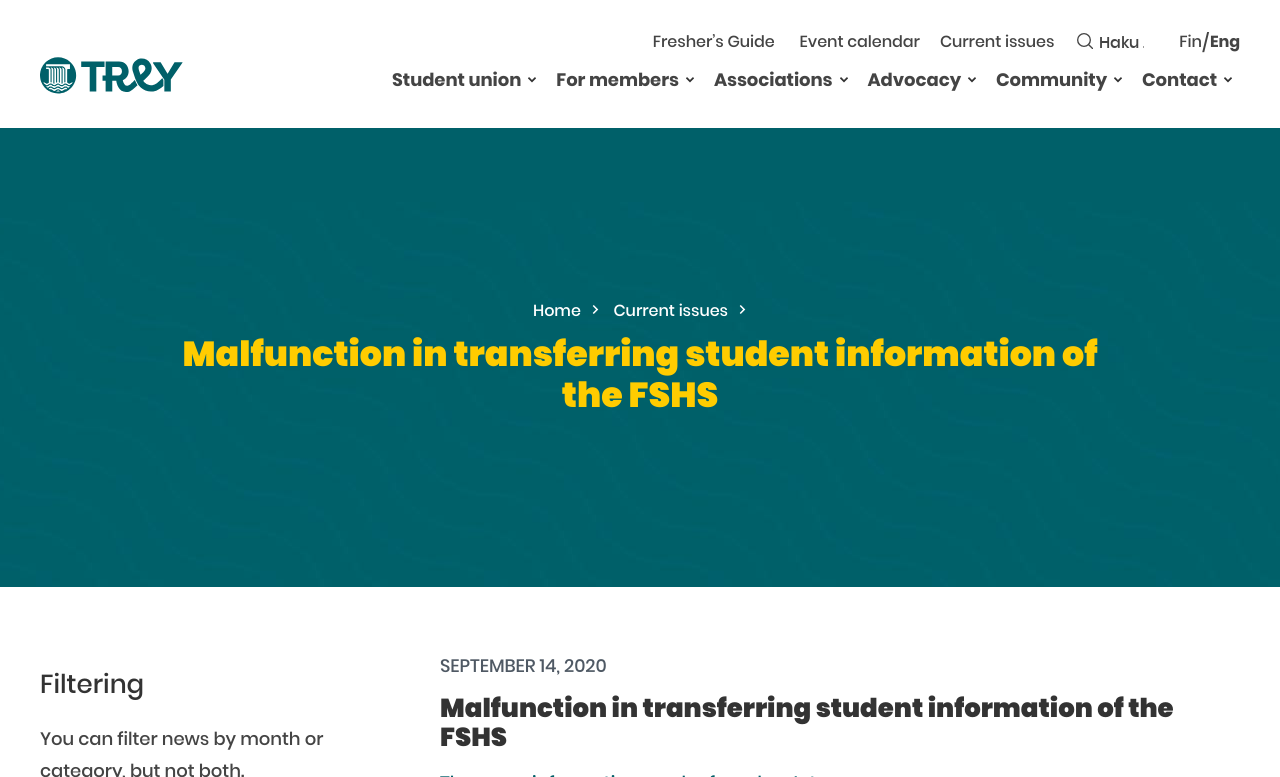Give a detailed account of the webpage's layout and content.

The webpage appears to be a notification page about a malfunction in transferring student information from the national Virta-database. At the top left corner, there is a link to move to the content. Below it, there is a main menu with several links, including "Fresher's Guide", "Event calendar", "Current issues", and a search box. To the right of the main menu, there are language selection links for Finnish and English.

On the top right corner, there is a link to proceed to the TREY homepage, accompanied by an image. Below it, there is a navigation menu with links to various main pages, including "Student union", "For members", "Associations", "Advocacy", "Community", and "Contact". Each of these links has a corresponding button to open a child menu.

In the middle of the page, there is a navigation section indicating the current location, with links to "Home" and "Current issues". Below it, there is a heading that reads "Malfunction in transferring student information of the FSHS". This heading is followed by a subheading with the same text, accompanied by a timestamp indicating that the malfunction was detected on September 14, 2020.

At the bottom left corner, there is a heading that reads "Filtering", but it does not appear to have any associated content. Overall, the page appears to be a notification page with links to various related resources and a brief description of the malfunction.